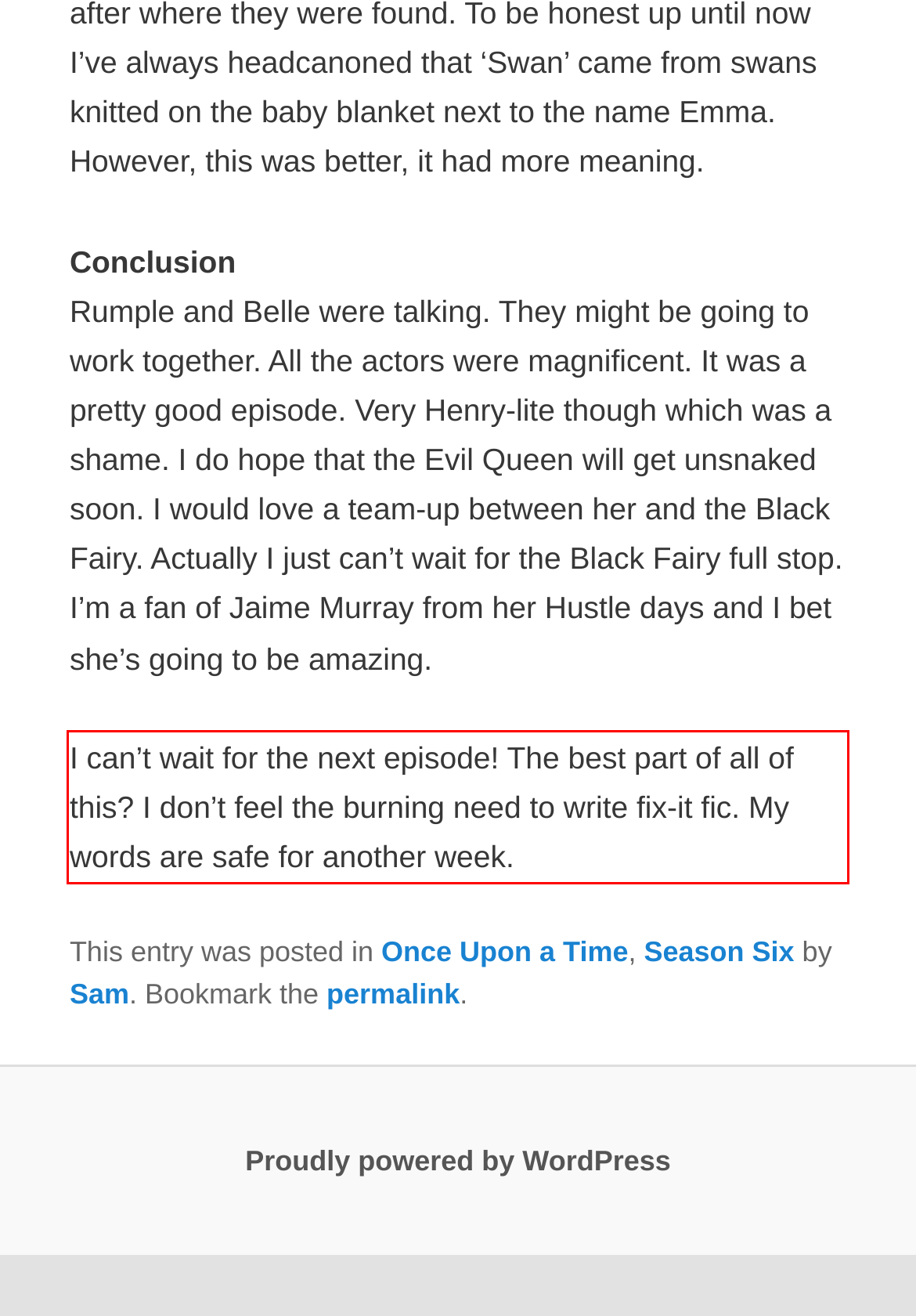Observe the screenshot of the webpage, locate the red bounding box, and extract the text content within it.

I can’t wait for the next episode! The best part of all of this? I don’t feel the burning need to write fix-it fic. My words are safe for another week.